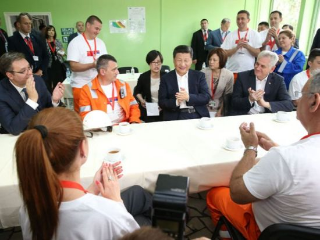Is the atmosphere in the meeting positive?
Utilize the image to construct a detailed and well-explained answer.

The caption states that several participants are seen clapping, suggesting a positive atmosphere, possibly celebrating a successful discussion or achievement, which indicates that the atmosphere in the meeting is positive.